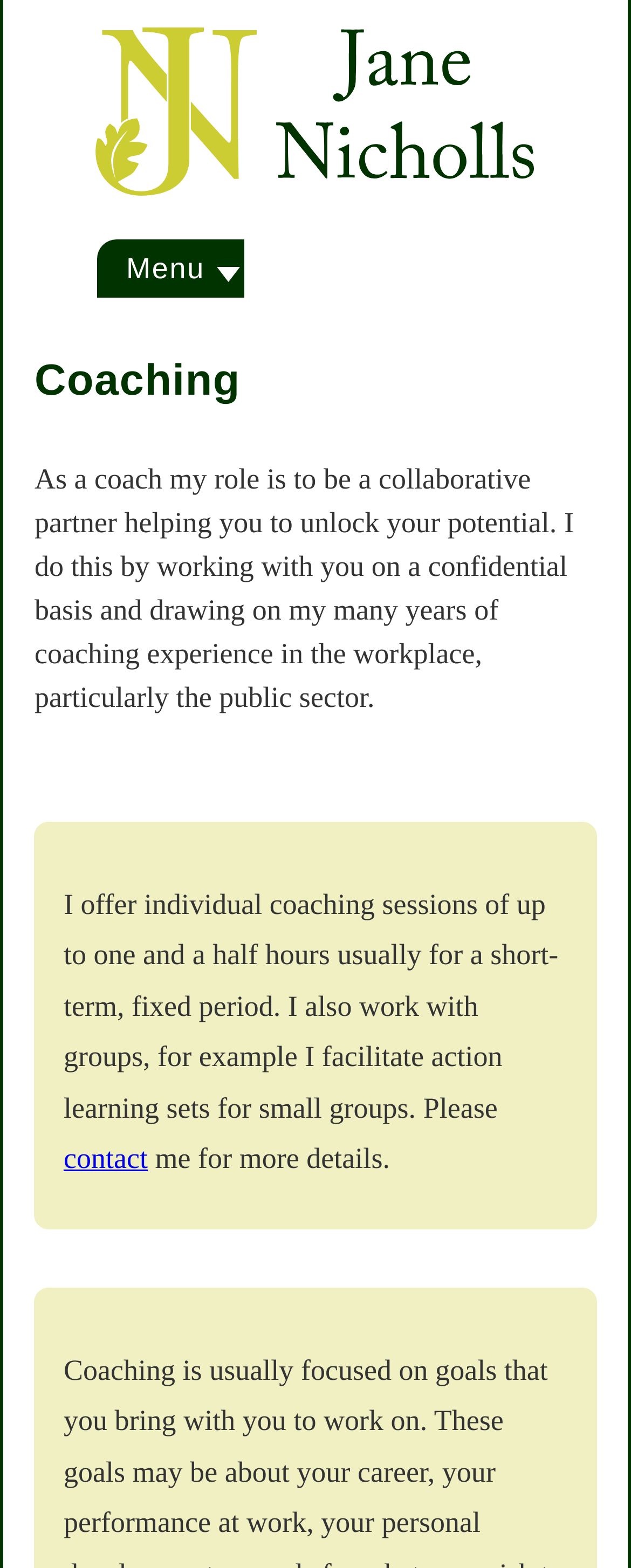Please identify the bounding box coordinates of the element that needs to be clicked to perform the following instruction: "Click on the contact link to get more details".

[0.101, 0.728, 0.234, 0.749]